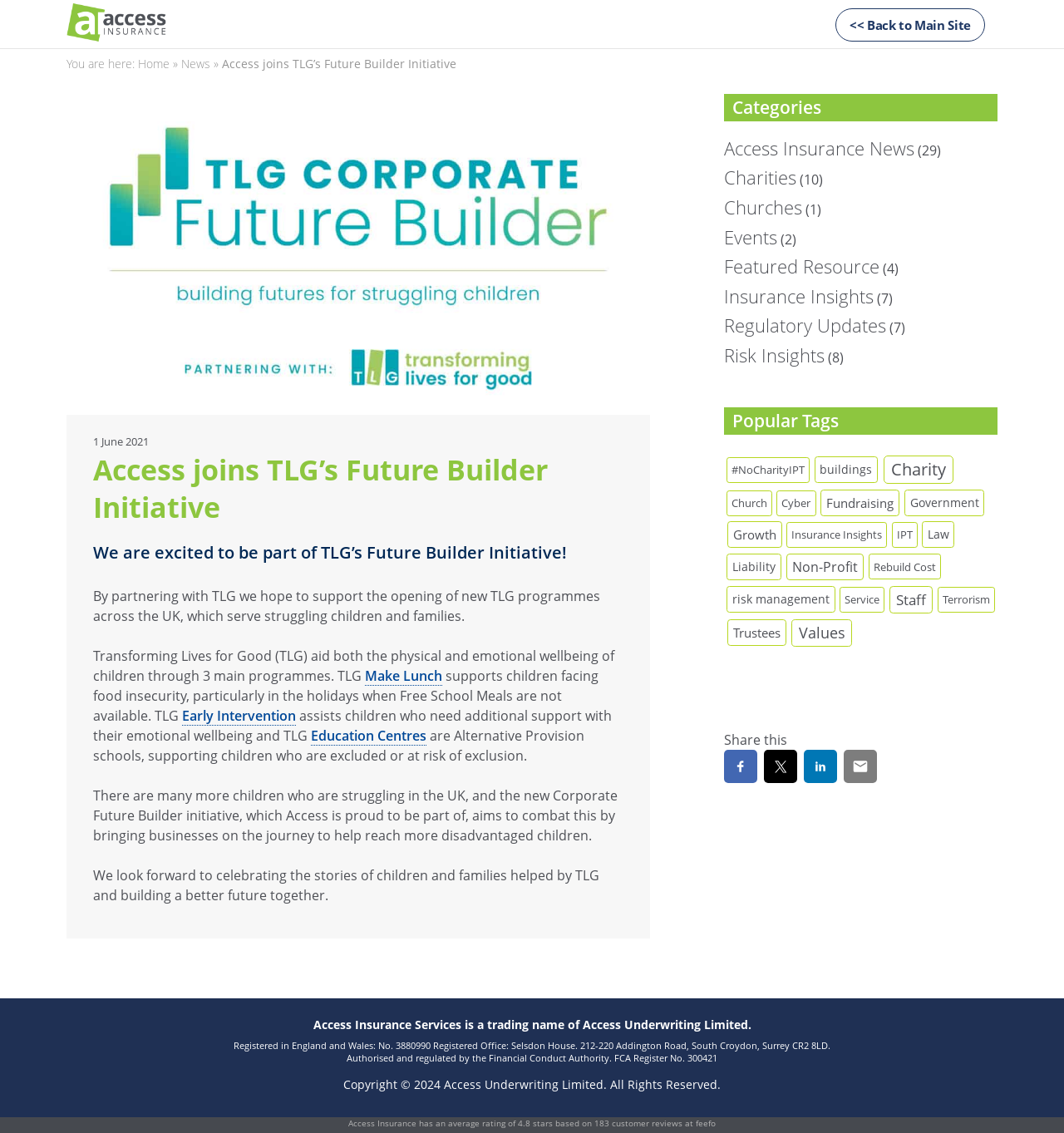Utilize the details in the image to thoroughly answer the following question: What is the rating of Access Insurance based on?

At the bottom of the webpage, we can find the sentence 'Access Insurance has an average rating of 4.8 stars based on 183 reviews' which indicates that the rating is based on 183 reviews.